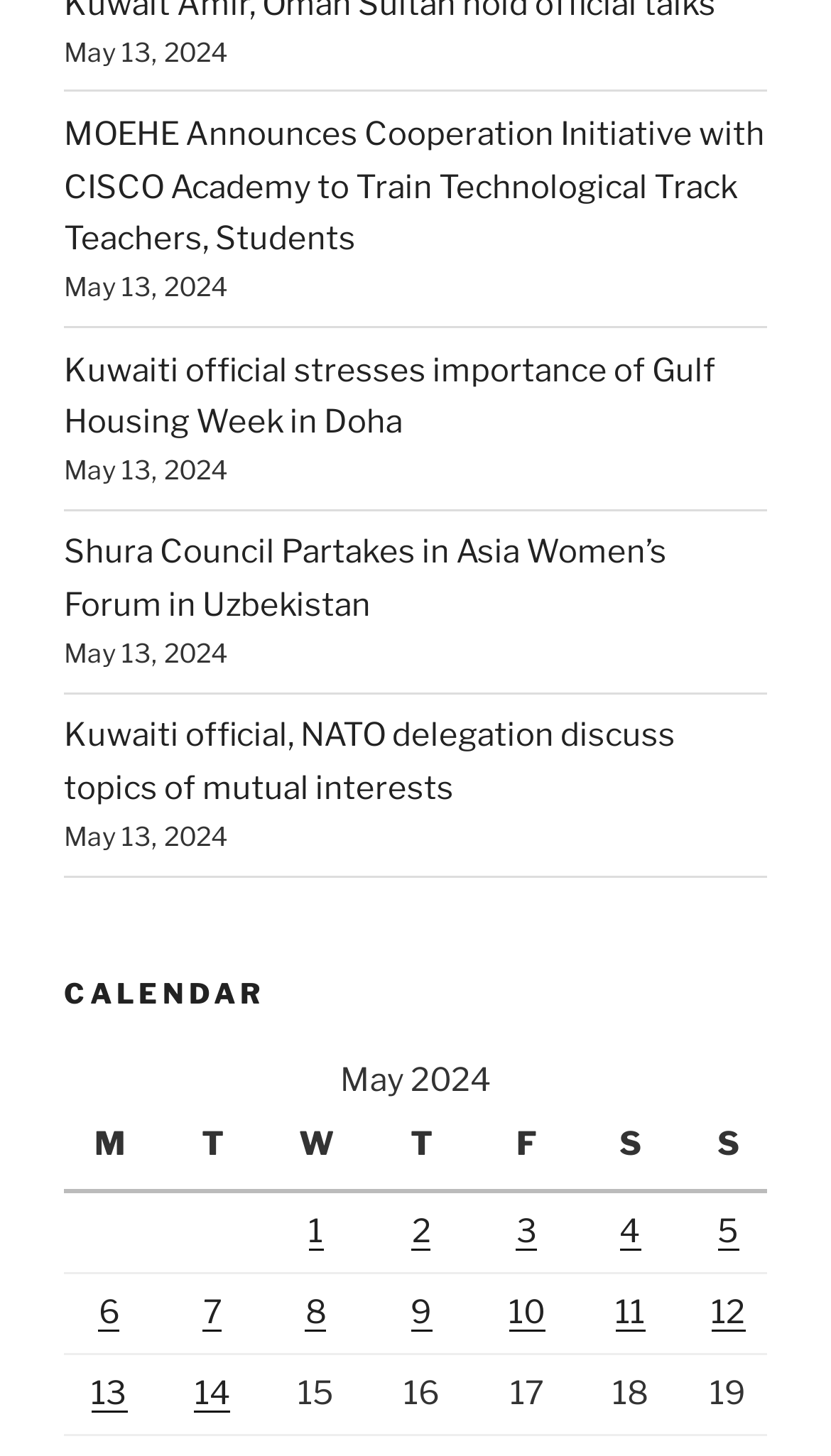Please determine the bounding box coordinates for the element that should be clicked to follow these instructions: "View news about MOEHE Announces Cooperation Initiative with CISCO Academy".

[0.077, 0.079, 0.921, 0.178]